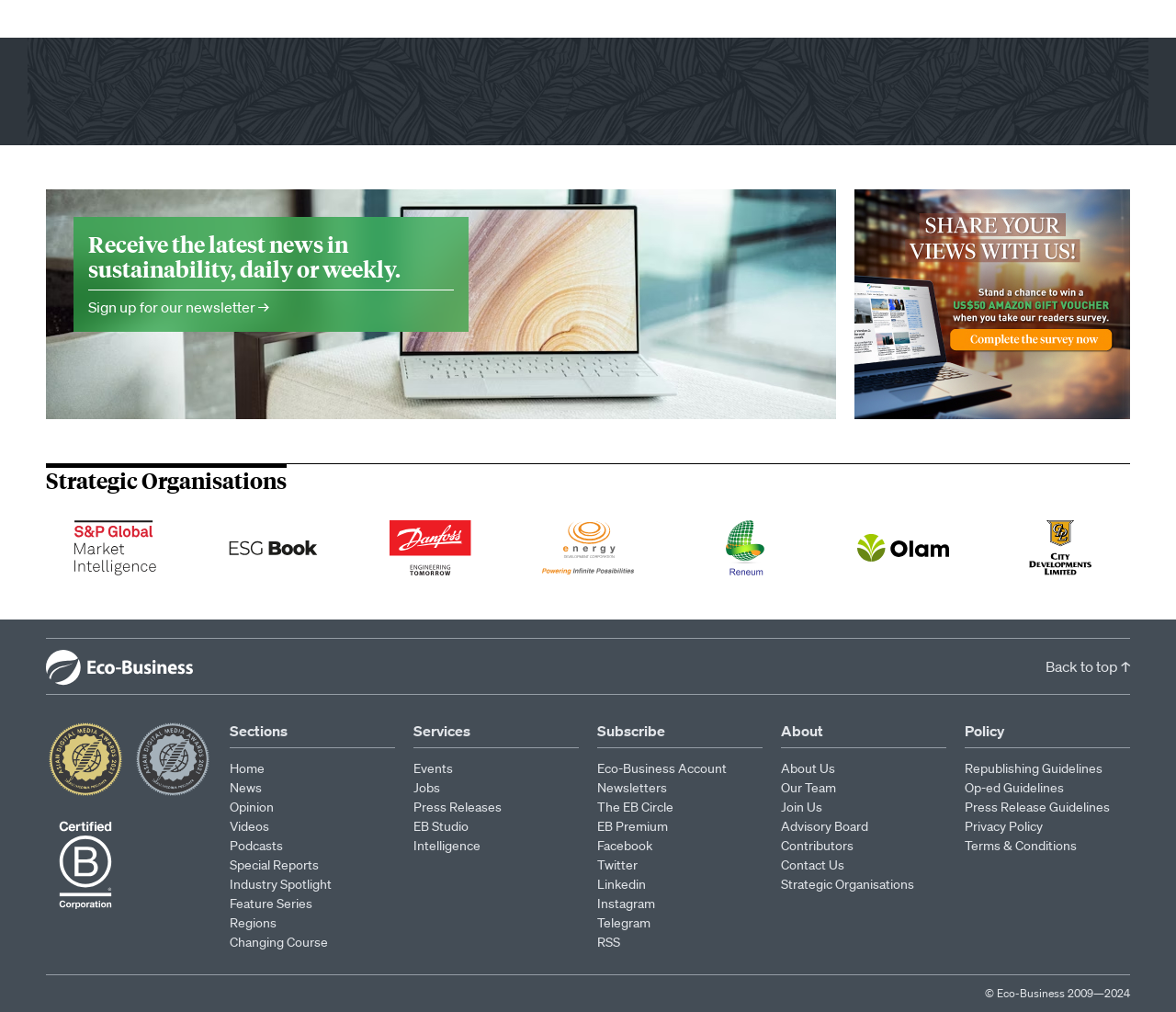Predict the bounding box coordinates of the area that should be clicked to accomplish the following instruction: "Learn about Eco-Business". The bounding box coordinates should consist of four float numbers between 0 and 1, i.e., [left, top, right, bottom].

[0.664, 0.75, 0.805, 0.769]